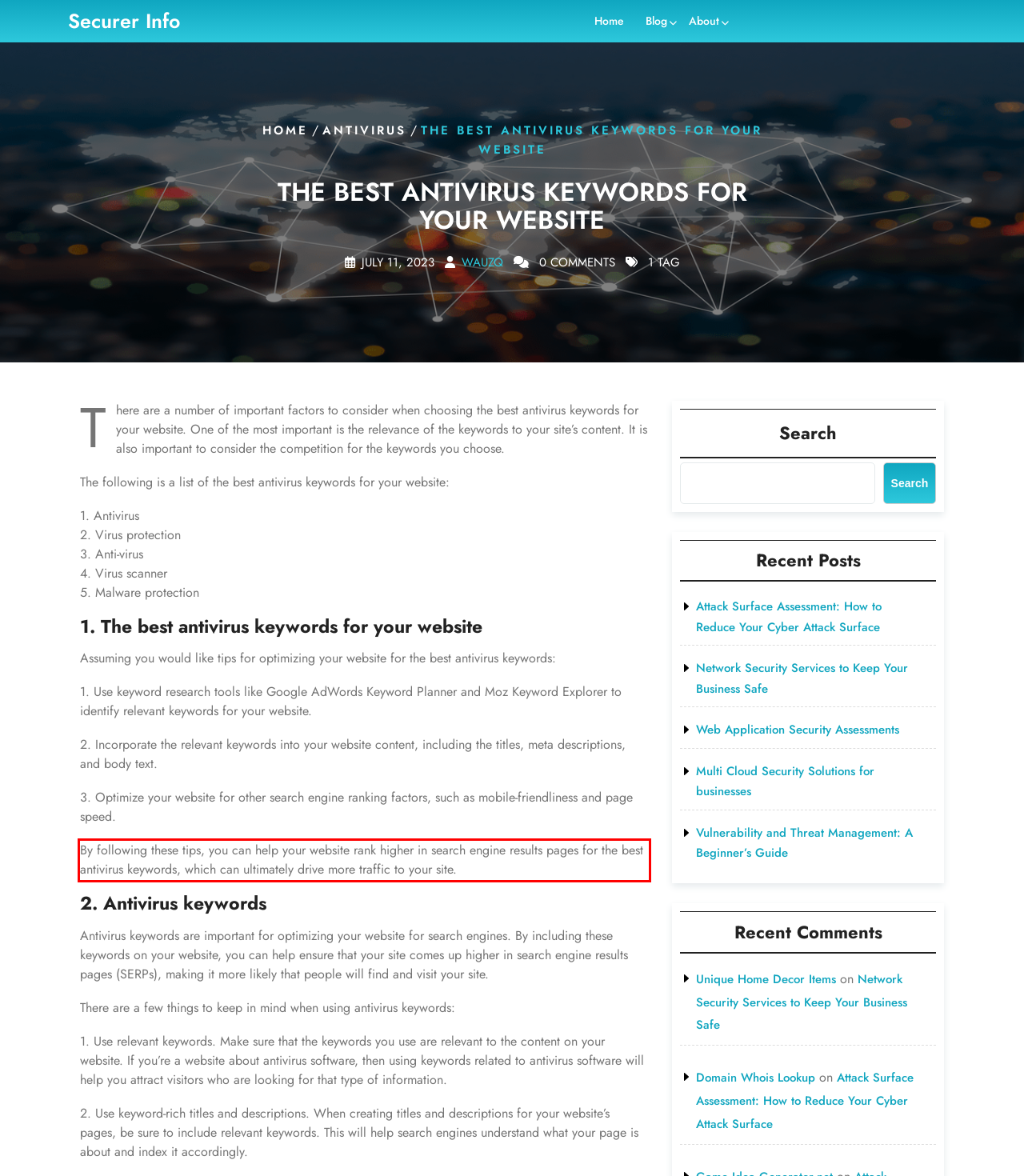In the given screenshot, locate the red bounding box and extract the text content from within it.

By following these tips, you can help your website rank higher in search engine results pages for the best antivirus keywords, which can ultimately drive more traffic to your site.